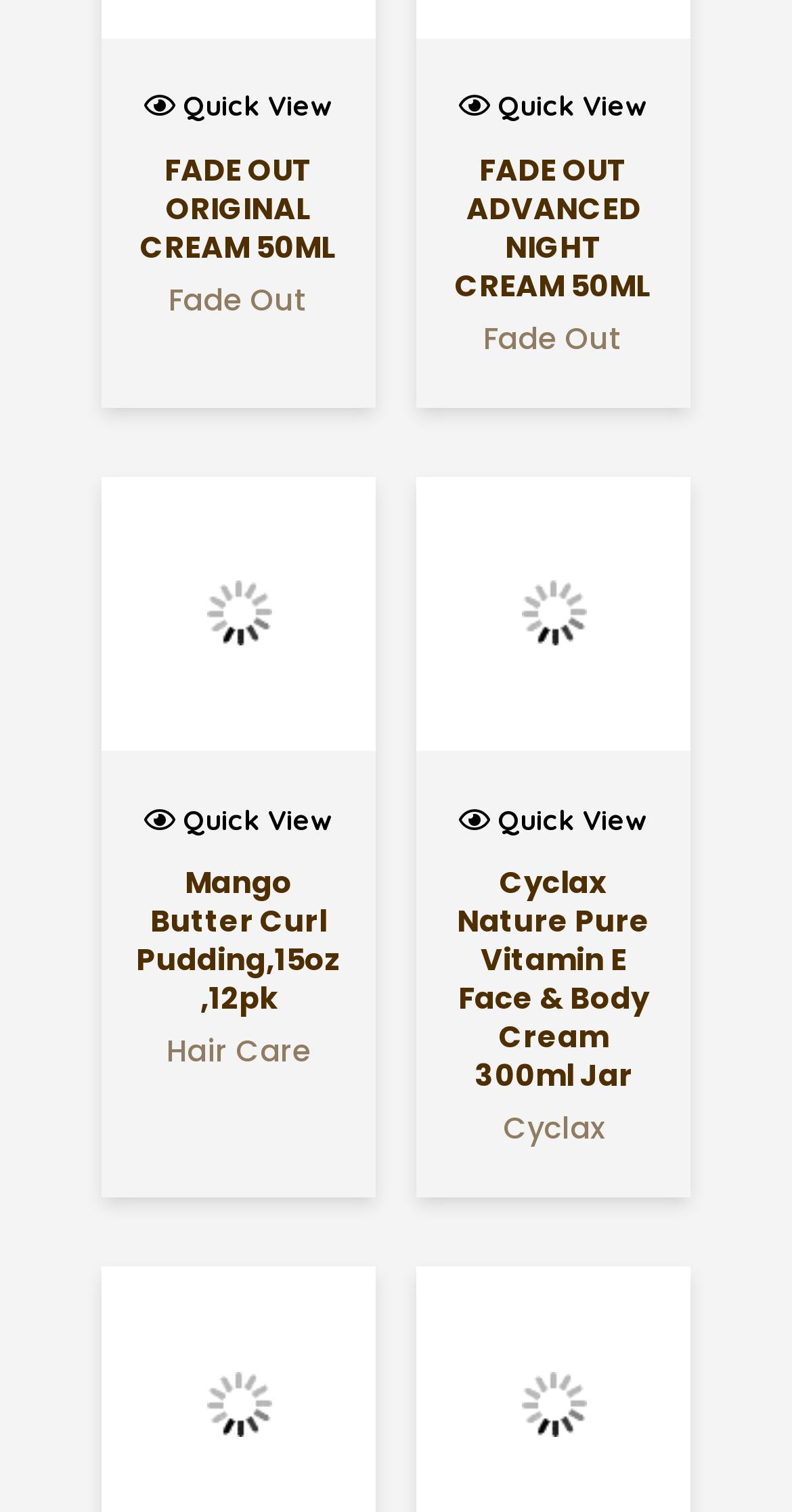Determine the bounding box coordinates of the target area to click to execute the following instruction: "View product details of Mango Butter Curl Pudding,15oz,12pk."

[0.17, 0.572, 0.432, 0.674]